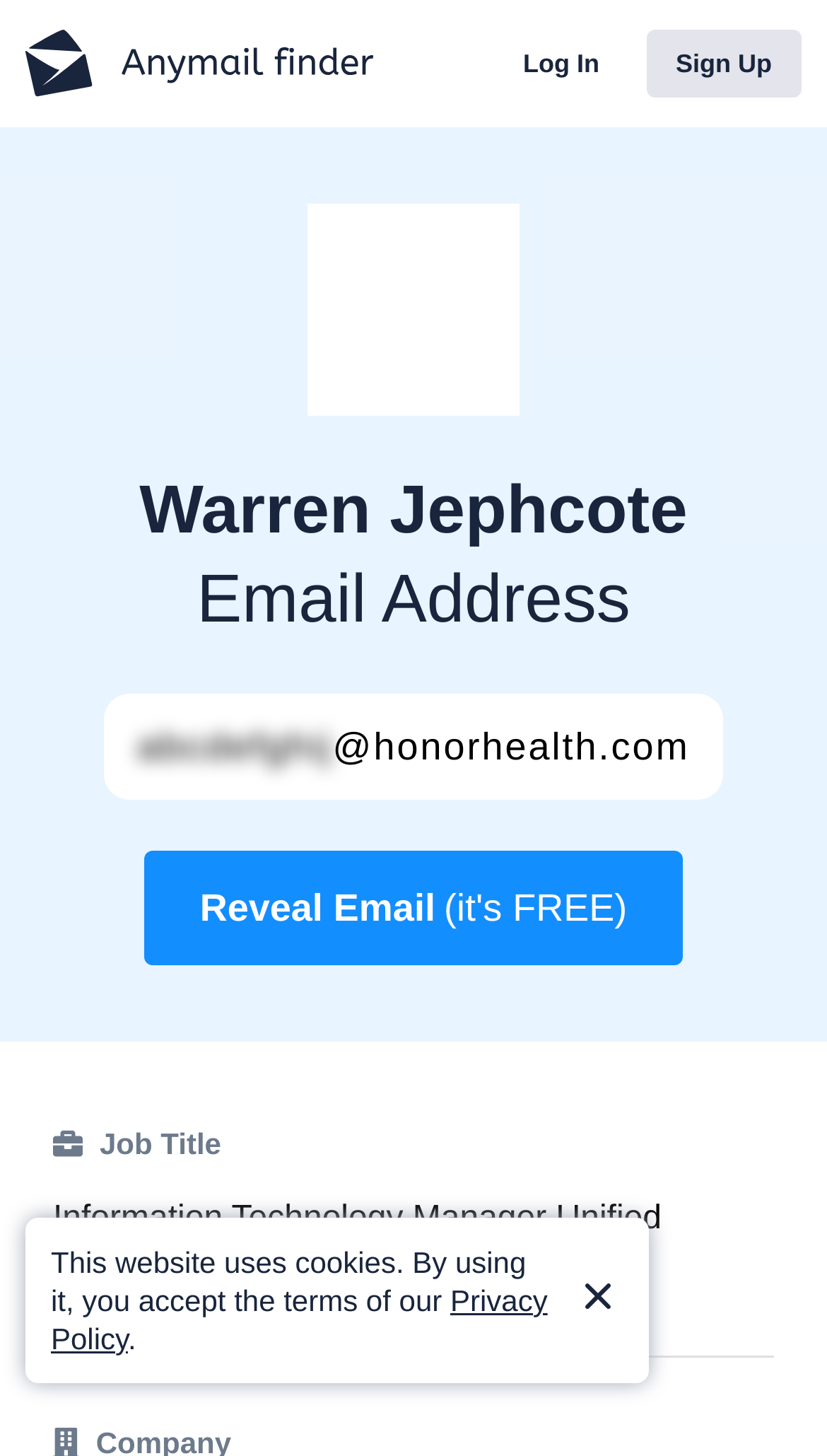Detail the various sections and features of the webpage.

The webpage appears to be a profile page for Warren Jephcote, with a focus on his email address. At the top left, there is a small logo and a link to the homepage. Next to it, there are two links, "Log In" and "Sign Up", positioned horizontally. 

Below these links, there is a larger logo of Honorhealth, centered at the top of the page. 

The main content of the page is divided into two sections. On the left, there is a heading with Warren Jephcote's name and email address, "abcdefghij@honorhealth.com". Below this, there is a button labeled "Reveal Email (it's FREE)". 

On the right side of the page, there is a section with Warren Jephcote's job information. It includes a label "Job Title" and a description "Information Technology Manager Unified Communications". 

At the bottom of the page, there is a notice about the website's use of cookies, along with a link to the "Privacy Policy". There is also a small button with an image, but its purpose is unclear.